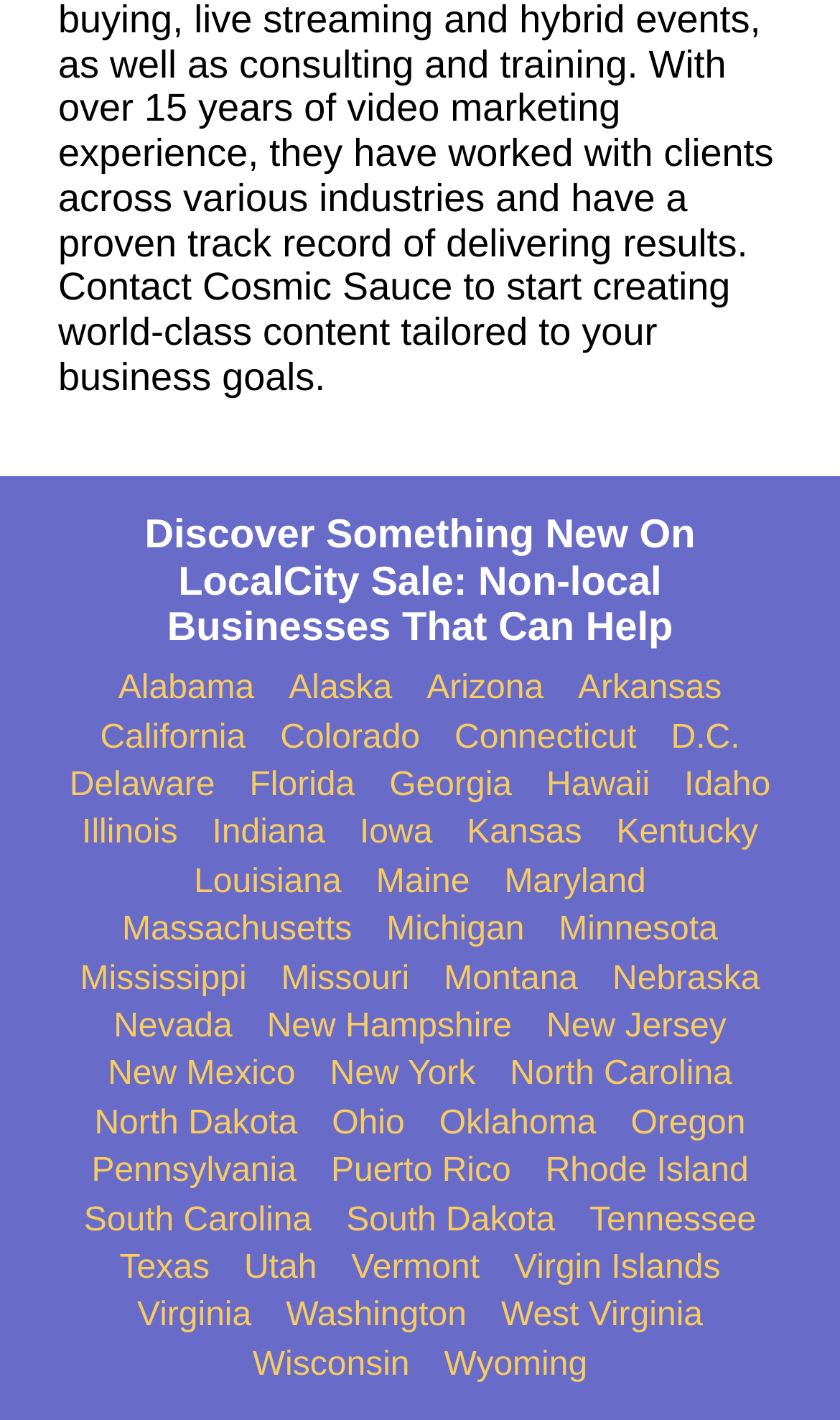Are there any non-US states listed on this webpage?
Provide a thorough and detailed answer to the question.

I noticed that there are links for 'Puerto Rico' and 'Virgin Islands', which are not US states but territories, indicating that there are non-US states listed on this webpage.